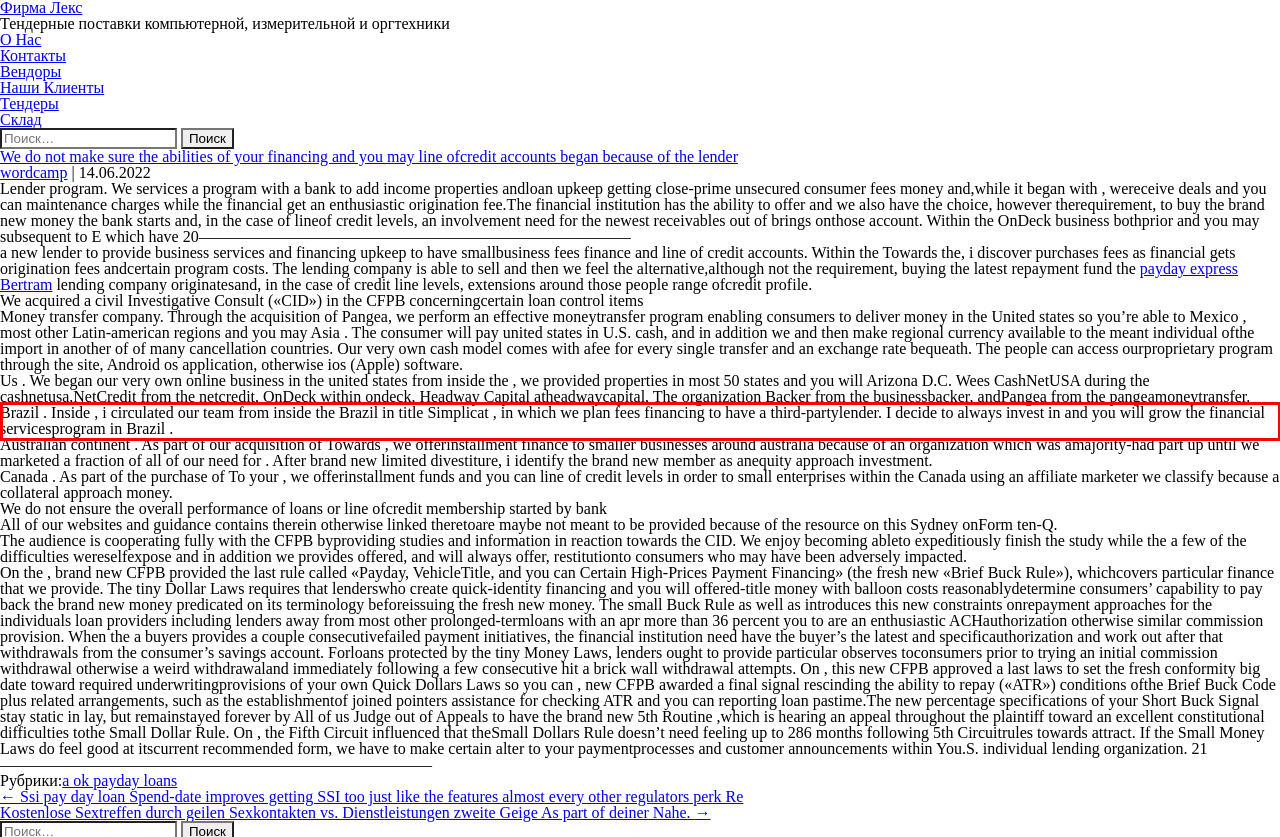Please look at the screenshot provided and find the red bounding box. Extract the text content contained within this bounding box.

Brazil . Inside , i circulated our team from inside the Brazil in title Simplicat , in which we plan fees financing to have a third-partylender. I decide to always invest in and you will grow the financial servicesprogram in Brazil .